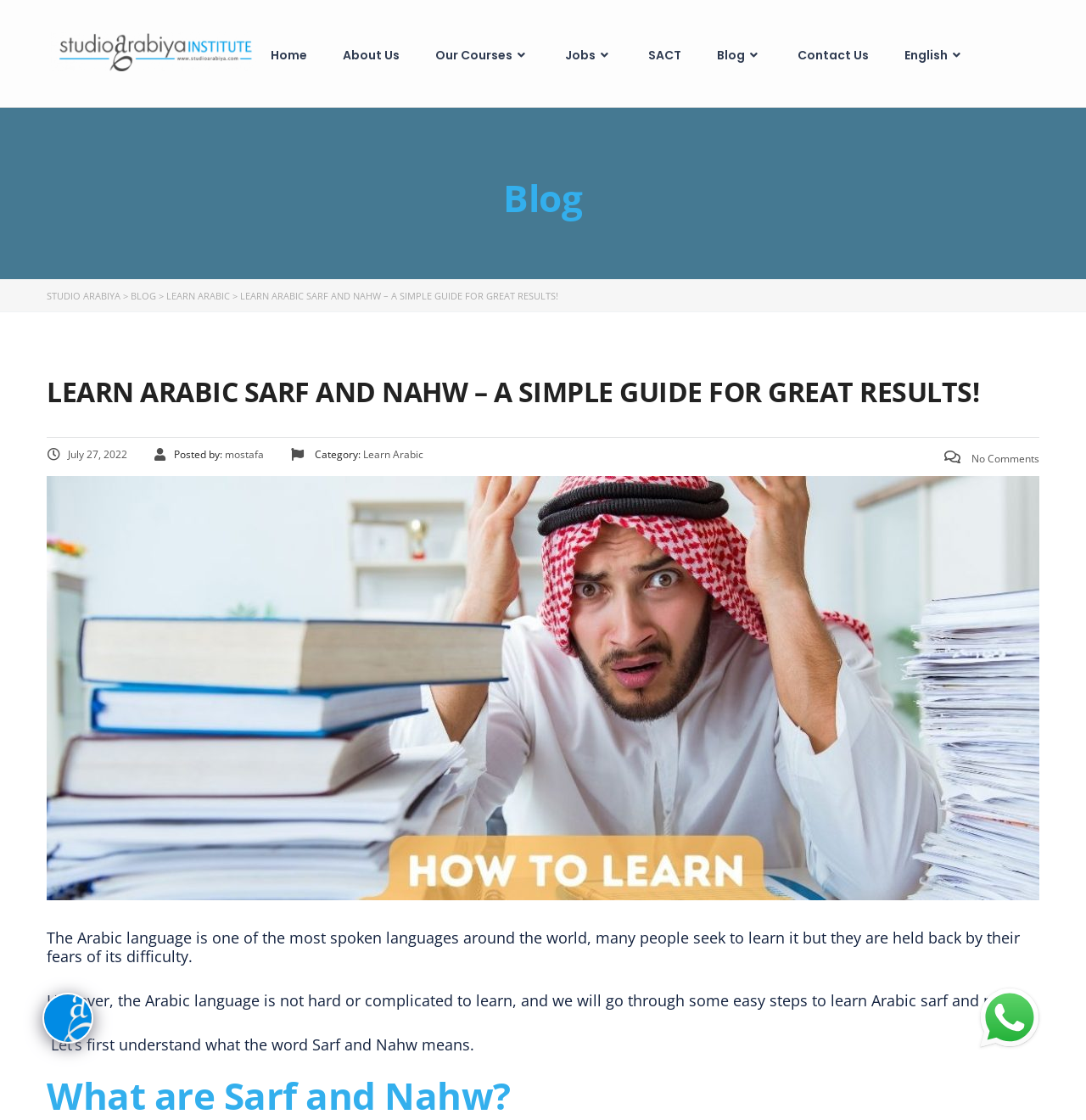How many comments are there on the latest article?
Give a detailed response to the question by analyzing the screenshot.

I found the comment count by examining the link ' No Comments' which indicates that there are no comments on the latest article.